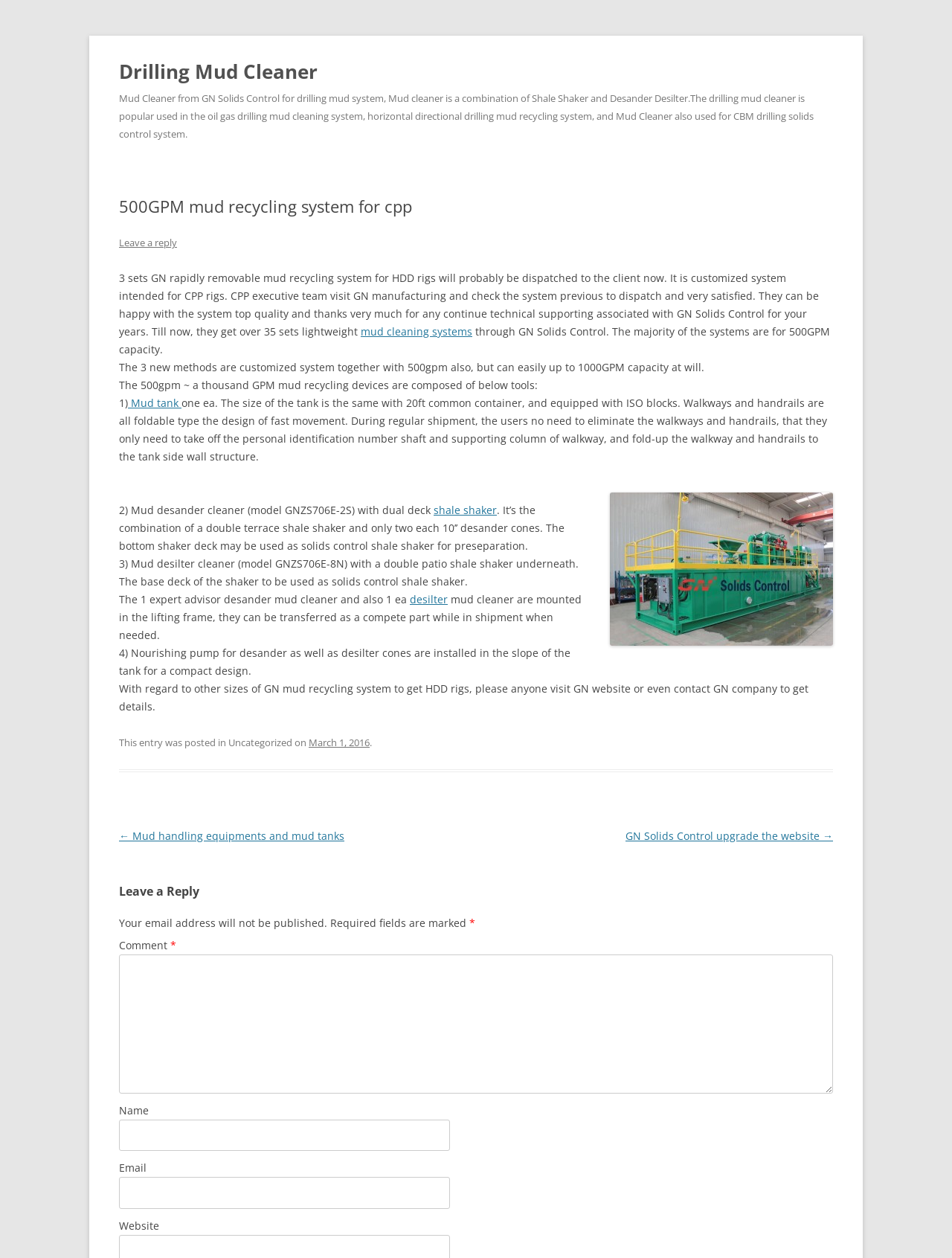Please find the bounding box coordinates of the element that needs to be clicked to perform the following instruction: "Click the link to know more about mud cleaning systems". The bounding box coordinates should be four float numbers between 0 and 1, represented as [left, top, right, bottom].

[0.379, 0.258, 0.496, 0.269]